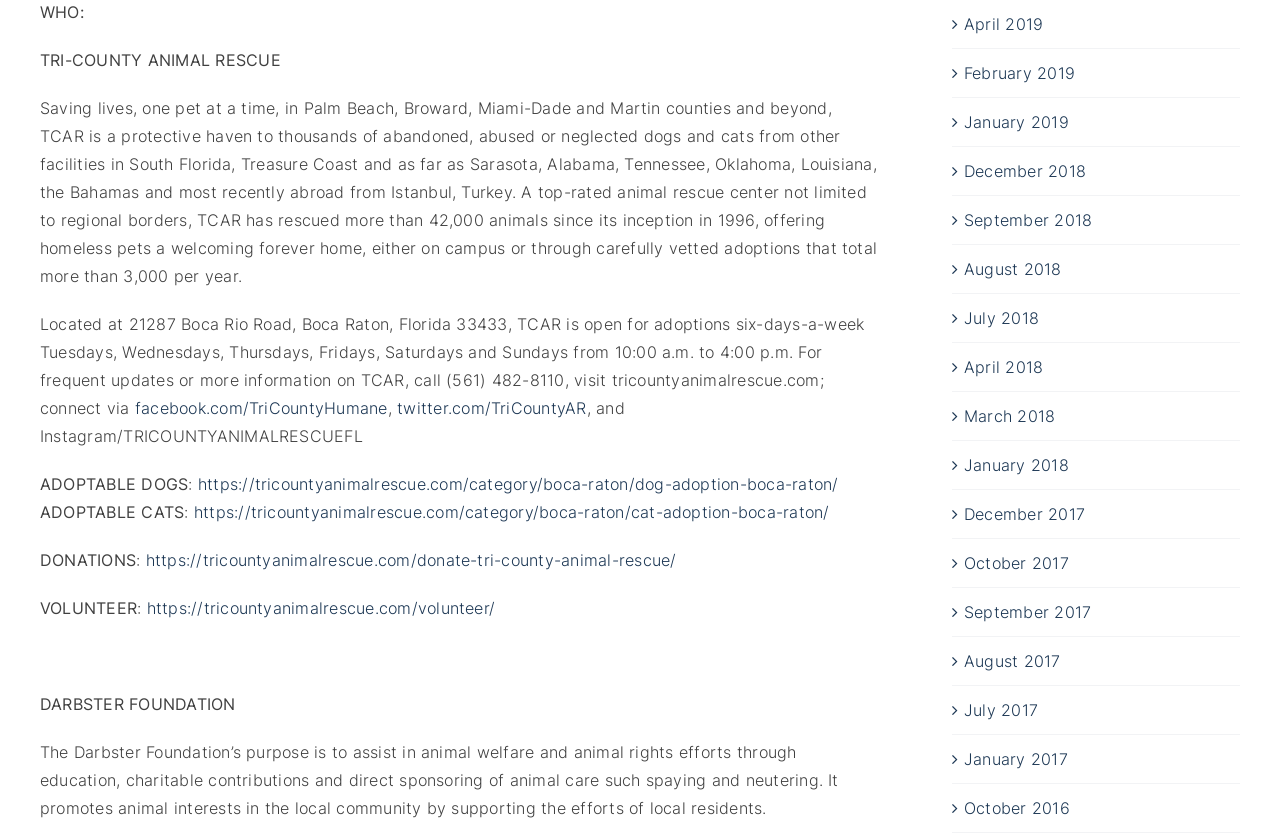Determine the bounding box coordinates for the HTML element mentioned in the following description: "https://tricountyanimalrescue.com/category/boca-raton/dog-adoption-boca-raton/". The coordinates should be a list of four floats ranging from 0 to 1, represented as [left, top, right, bottom].

[0.155, 0.567, 0.655, 0.591]